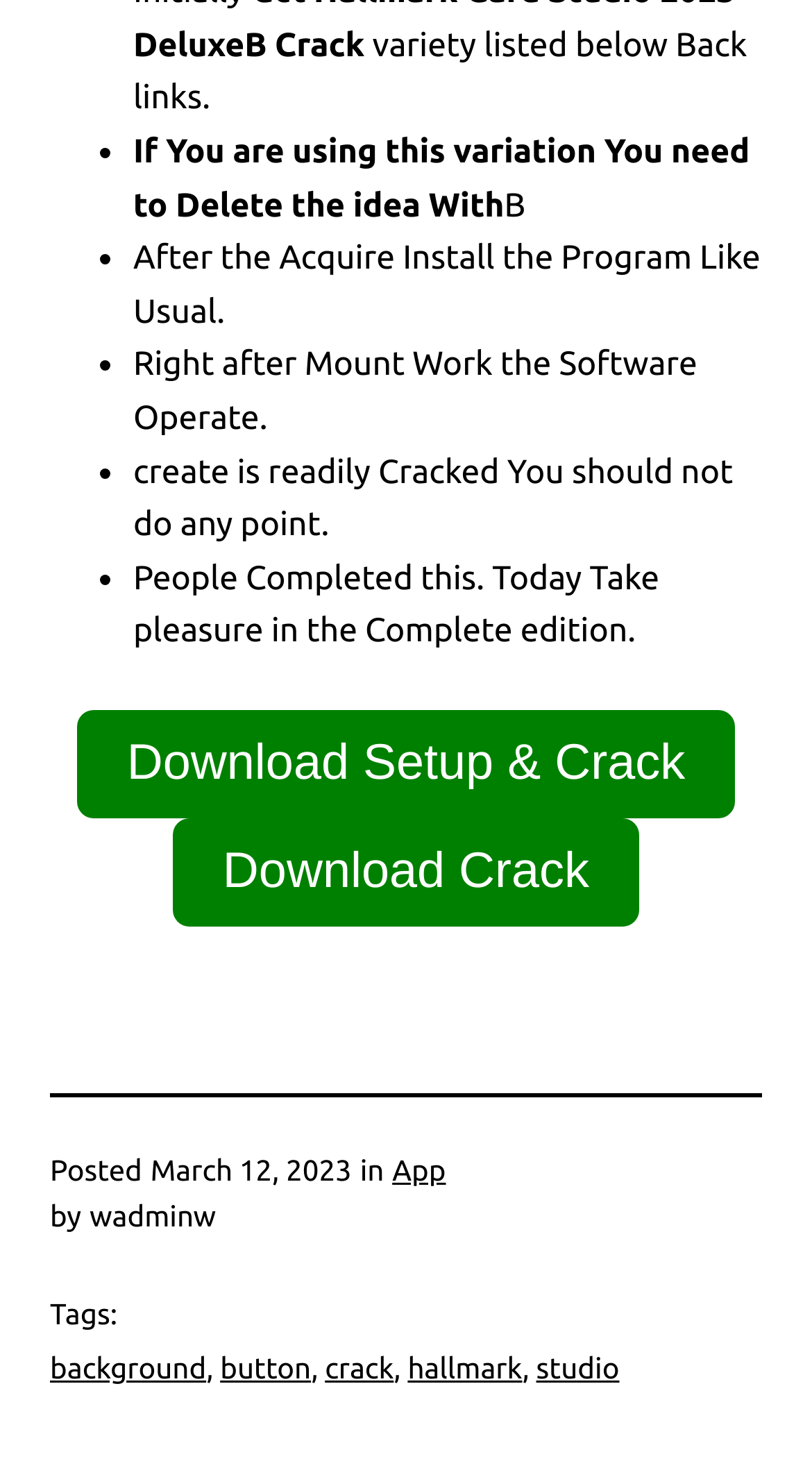Find the bounding box coordinates for the HTML element specified by: "Download Setup & Crack".

[0.095, 0.481, 0.905, 0.554]